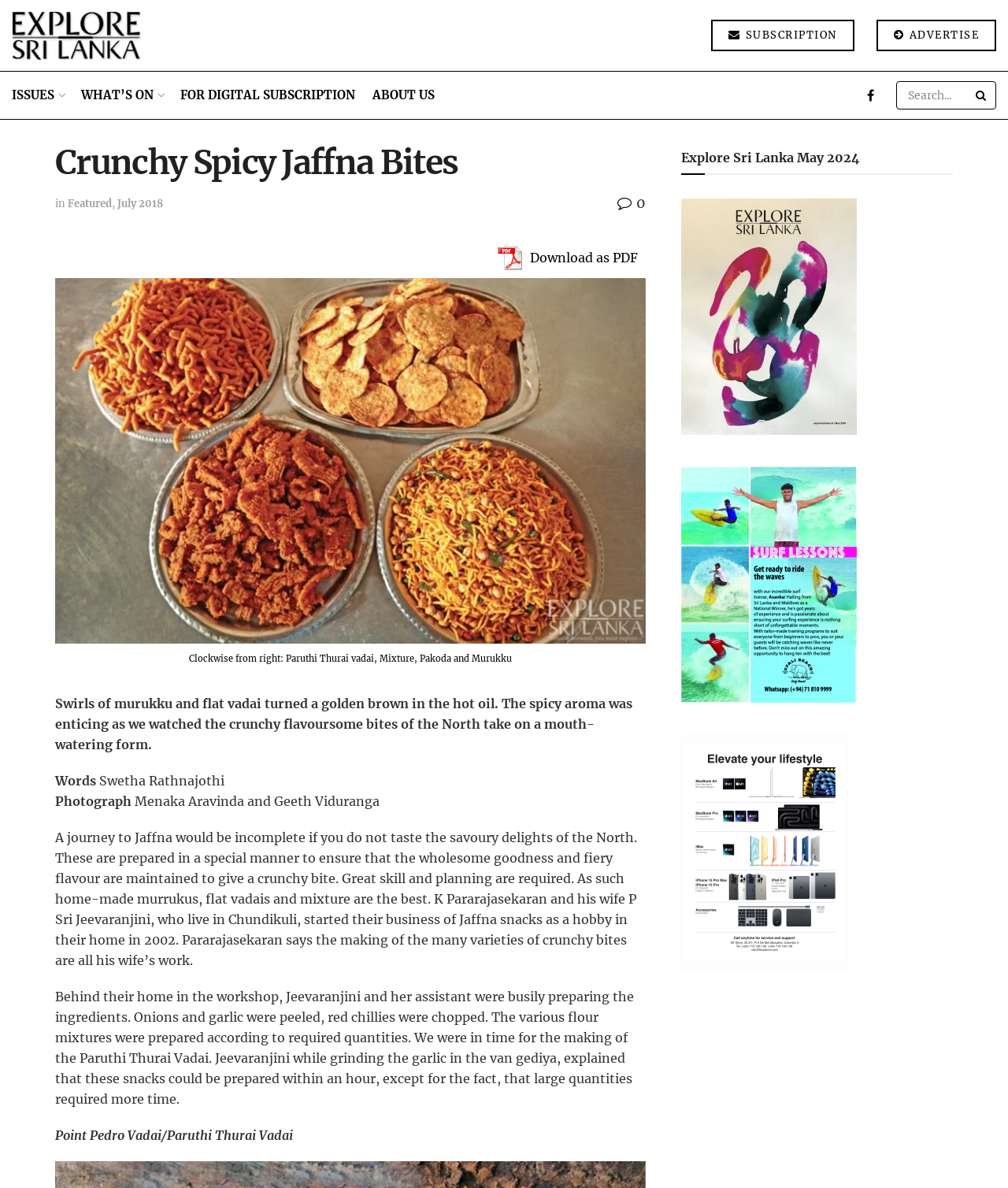What is the name of the magazine or publication?
Provide an in-depth and detailed answer to the question.

The question can be answered by reading the text in the webpage, specifically the section where it says 'Crunchy Spicy Jaffna Bites - Explore Sri Lanka' and 'Explore Sri Lanka May 2024'. This indicates that the name of the magazine or publication is Explore Sri Lanka.